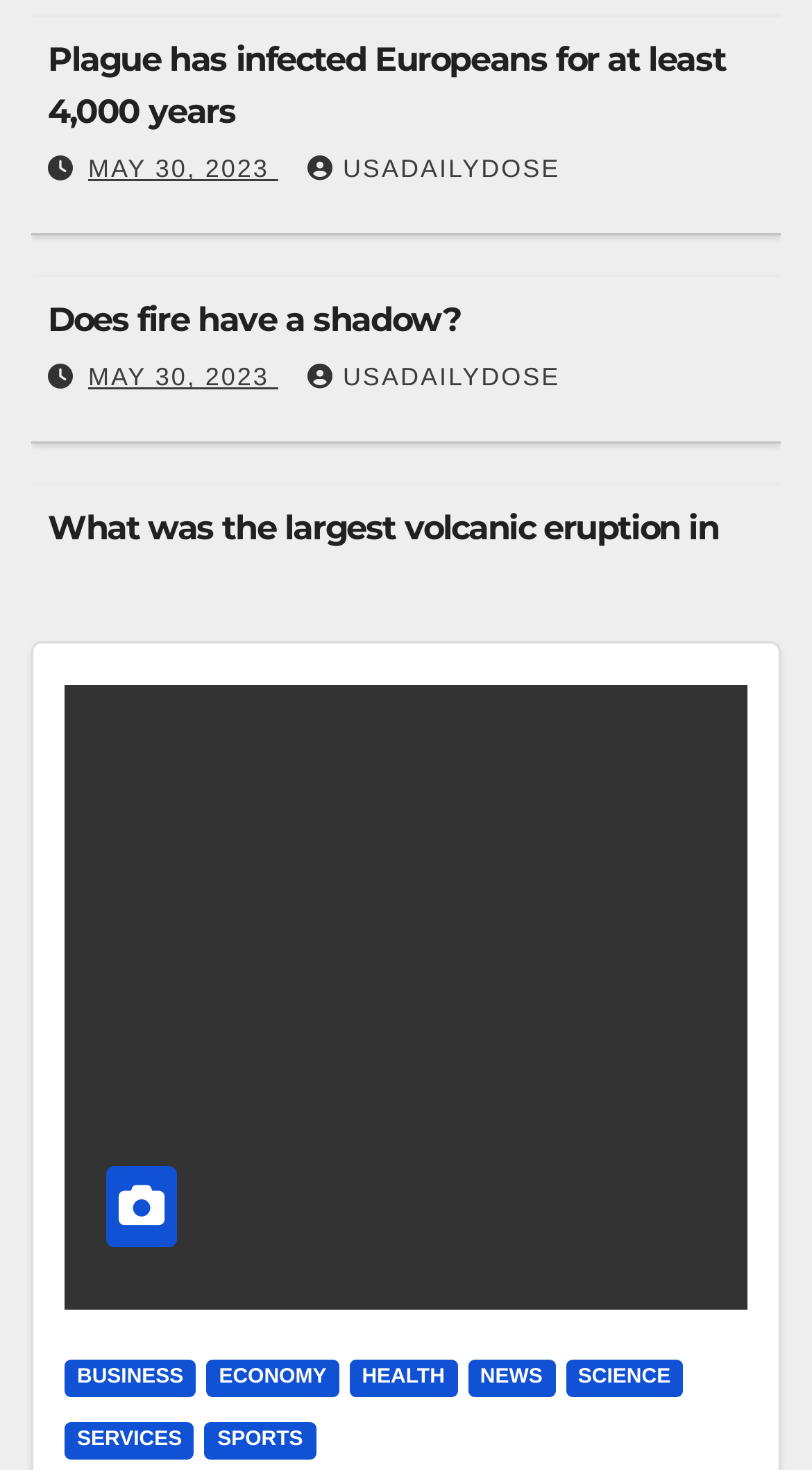Please provide the bounding box coordinate of the region that matches the element description: May 30, 2023. Coordinates should be in the format (top-left x, top-left y, bottom-right x, bottom-right y) and all values should be between 0 and 1.

[0.109, 0.742, 0.343, 0.762]